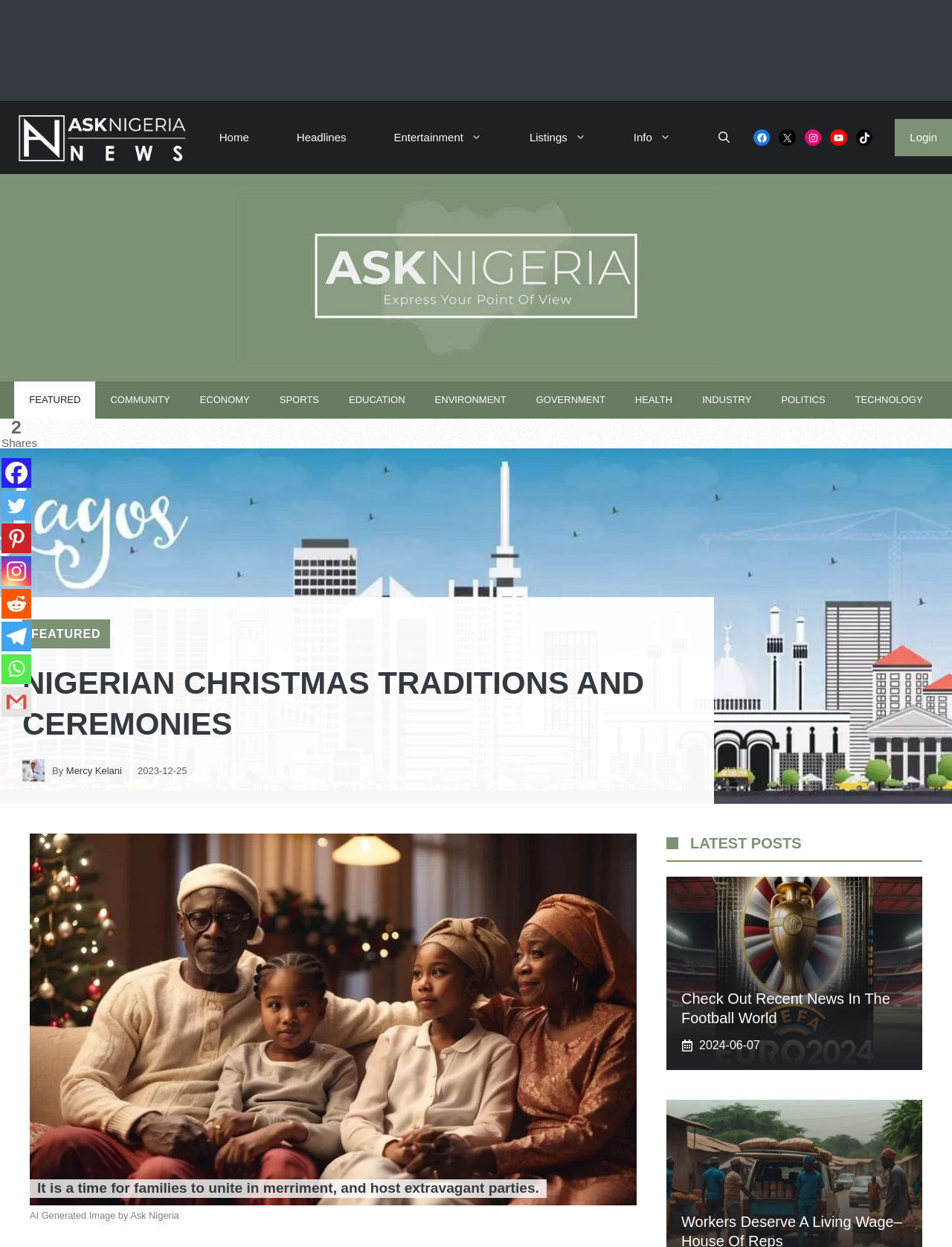Identify the webpage's primary heading and generate its text.

NIGERIAN CHRISTMAS TRADITIONS AND CEREMONIES